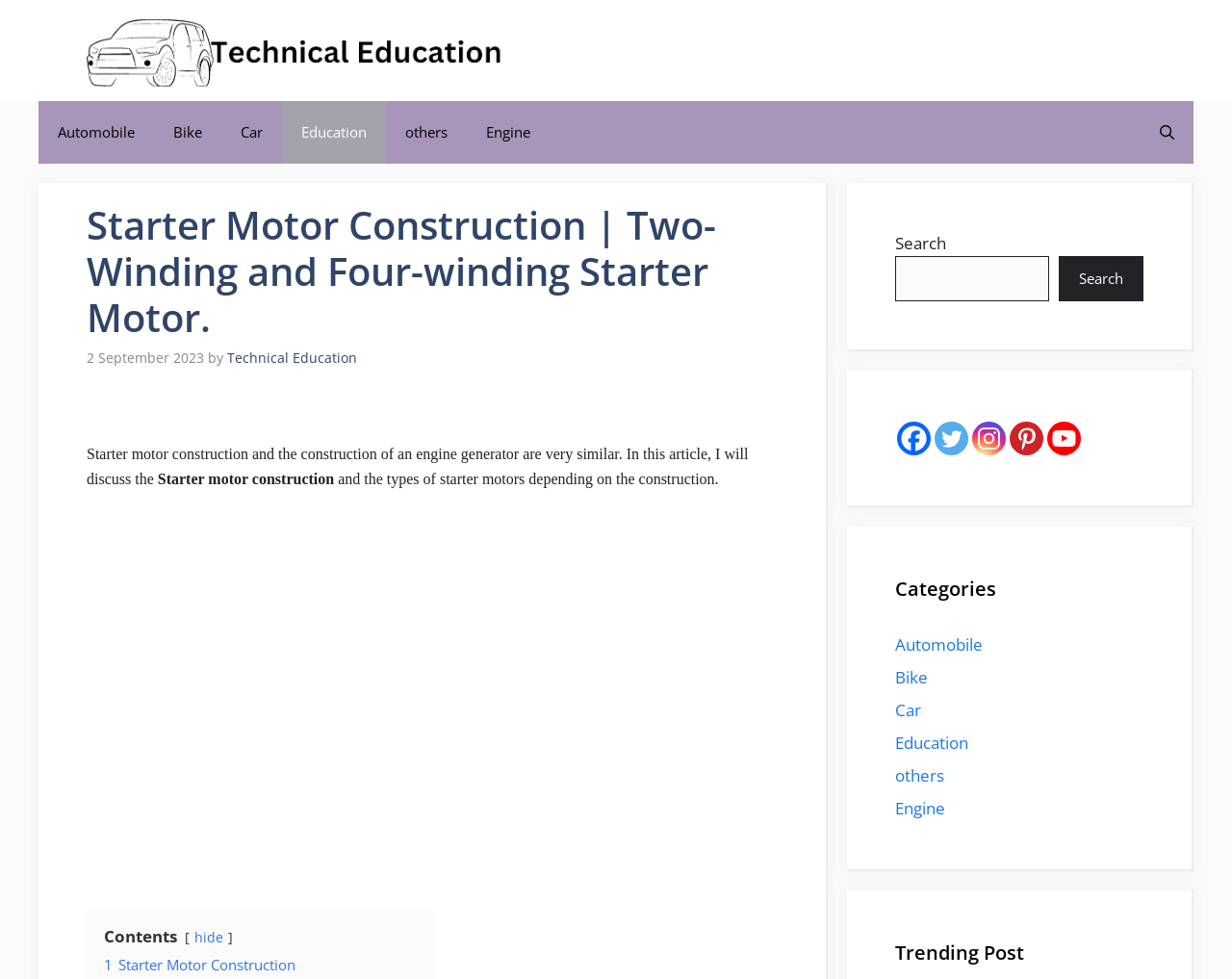Please specify the bounding box coordinates of the region to click in order to perform the following instruction: "Search for a topic".

[0.727, 0.261, 0.852, 0.308]